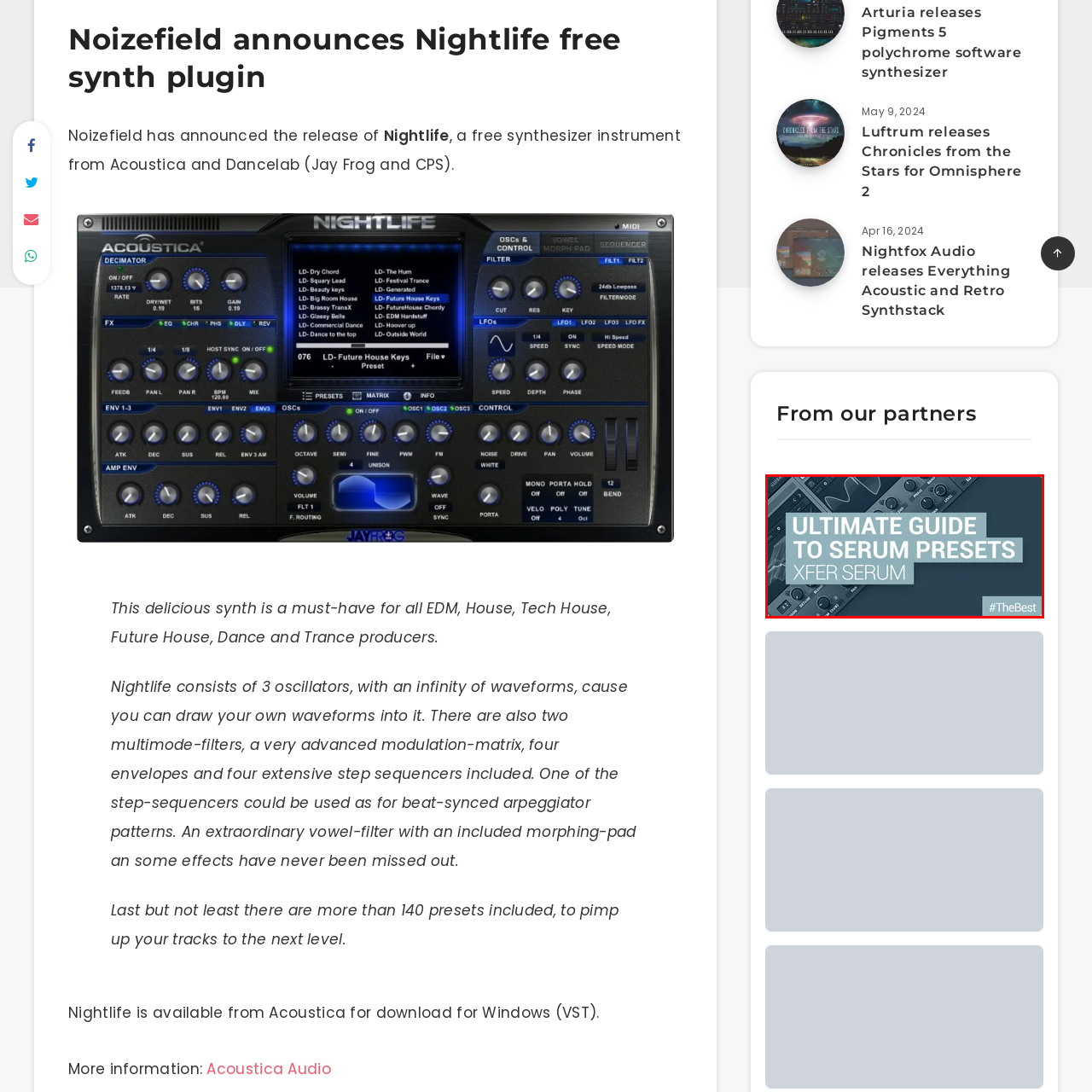Describe all the elements and activities occurring in the red-outlined area of the image extensively.

The image features a visually appealing design highlighting the "Ultimate Guide to Serum Presets" for Xfer Serum, a popular software synthesizer widely used in electronic music production. The graphic showcases a sophisticated layout that includes waveform visuals and controls from the Serum interface, emphasizing its advanced capabilities and features. The use of a modern color palette enhances the aesthetic, making it visually striking and informative for producers looking to elevate their sound. This guide is positioned as a must-have resource for anyone interested in mastering the art of sound design using Serum.